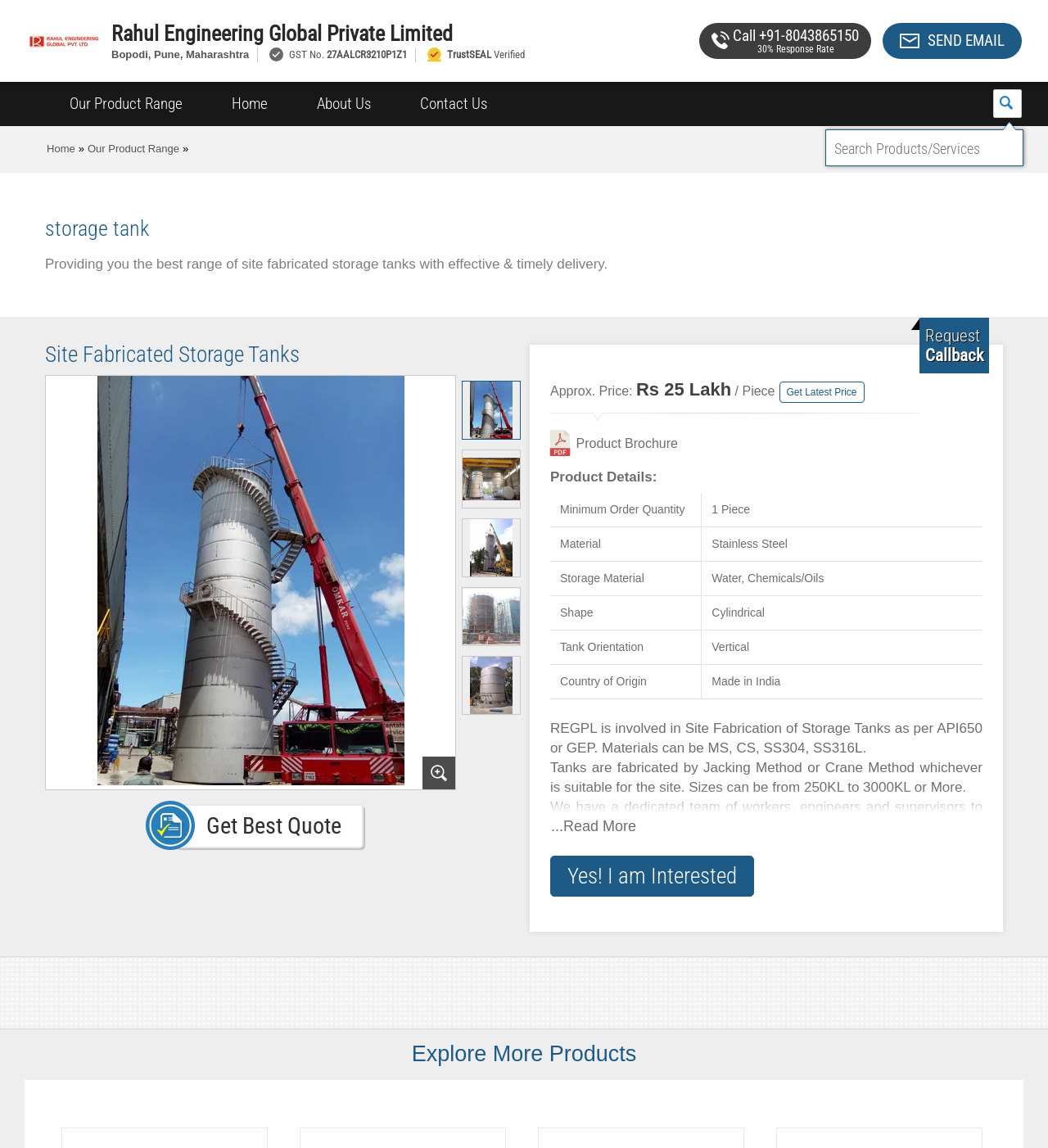Please specify the bounding box coordinates of the clickable region necessary for completing the following instruction: "Get a quote for Site Fabricated Storage Tanks". The coordinates must consist of four float numbers between 0 and 1, i.e., [left, top, right, bottom].

[0.197, 0.708, 0.326, 0.731]